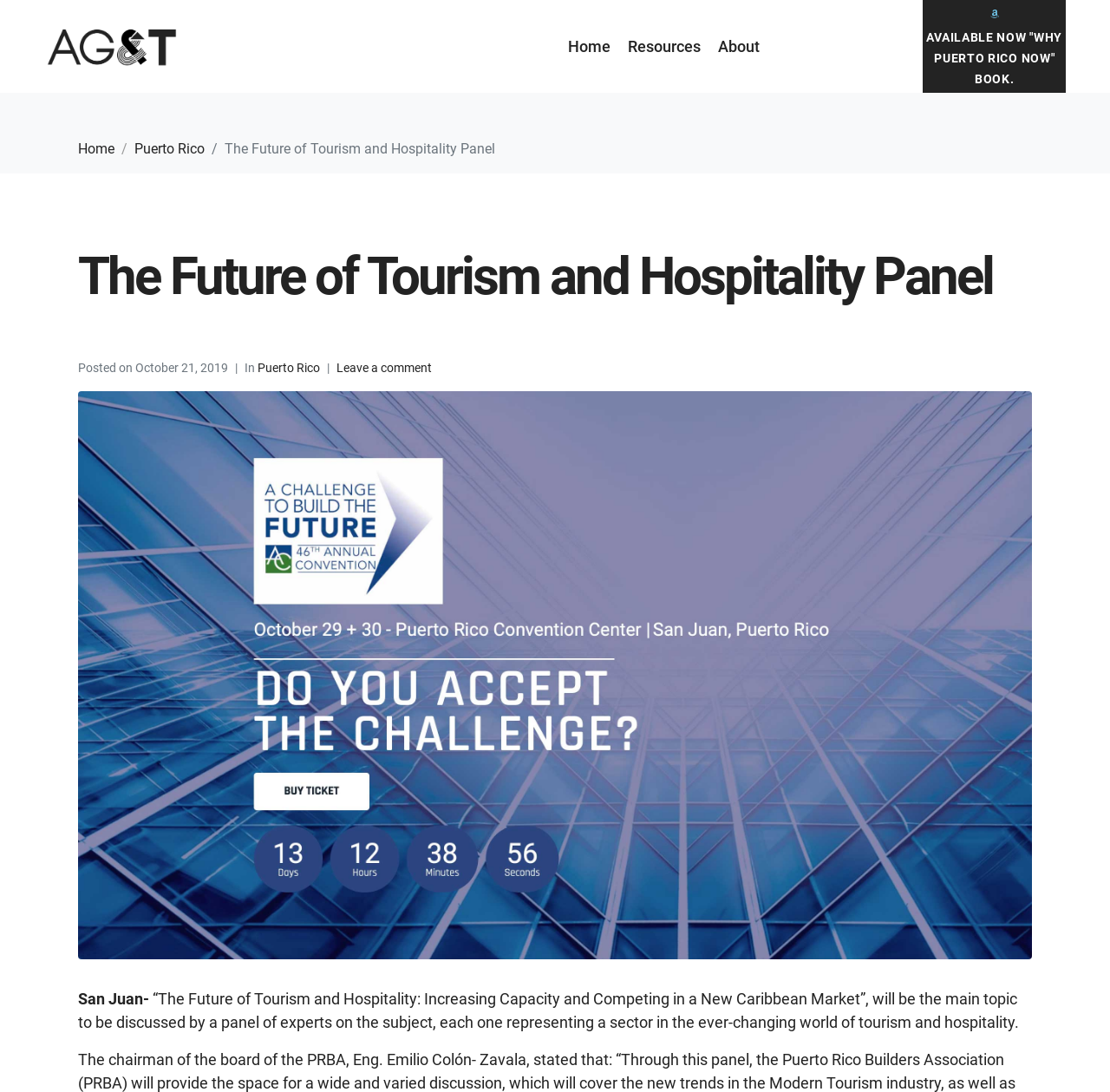Find and generate the main title of the webpage.

The Future of Tourism and Hospitality Panel